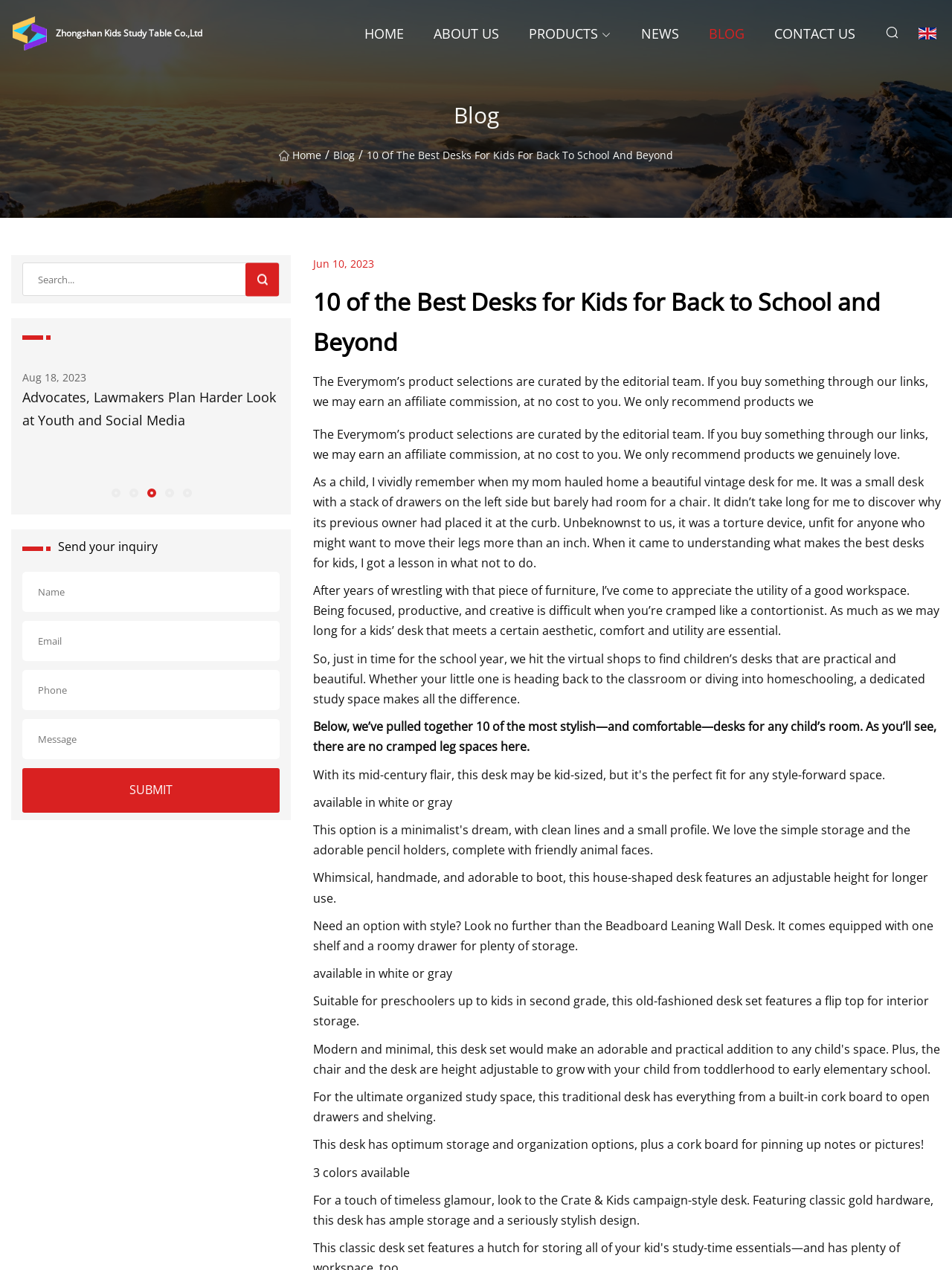What is the style of the Beadboard Leaning Wall Desk?
Analyze the screenshot and provide a detailed answer to the question.

According to the webpage content, the Beadboard Leaning Wall Desk is described as 'whimsical, handmade, and adorable to boot', indicating that it has a playful and charming design.